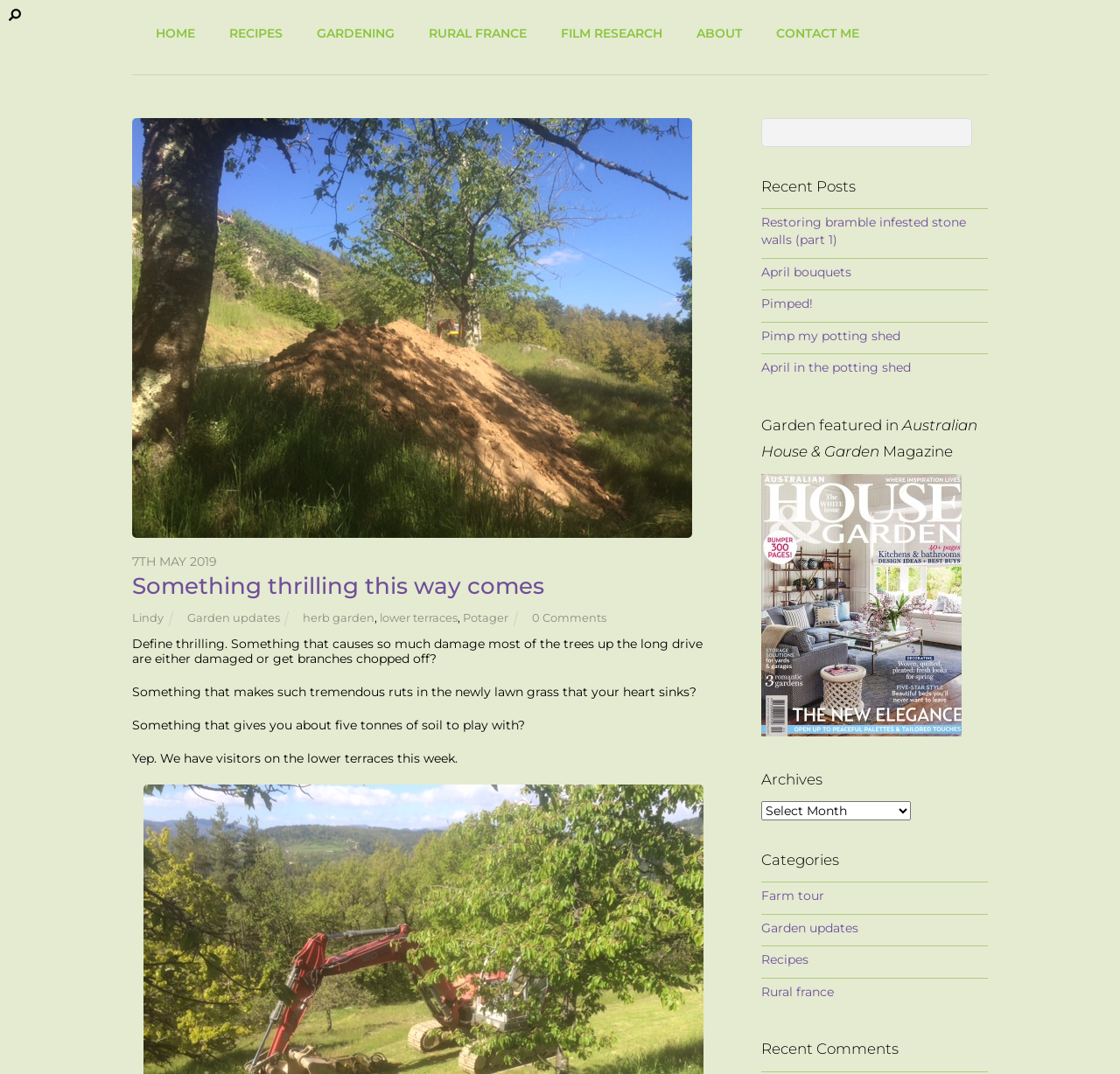Locate the bounding box coordinates of the element that should be clicked to execute the following instruction: "View the about us page".

None